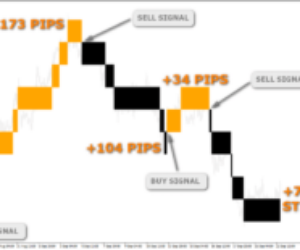Provide a comprehensive description of the image.

The image illustrates a trading chart highlighting significant price movements marked by colored candlesticks, which indicate bullish and bearish signals. The chart features multiple pip values: a sell signal at +173 pips, followed by a subsequent +34 pips, and a notable buy signal showing +104 pips, ultimately leading to another sell signal associated with +72 pips at the end. This visual representation aids traders in identifying trends and making informed decisions based on the gaps and signals identified. The dynamic nature of the chart emphasizes the movement and potential profitability inherent in forex trading strategies, particularly relevant for users of the EURUSDH1 forex strategy.